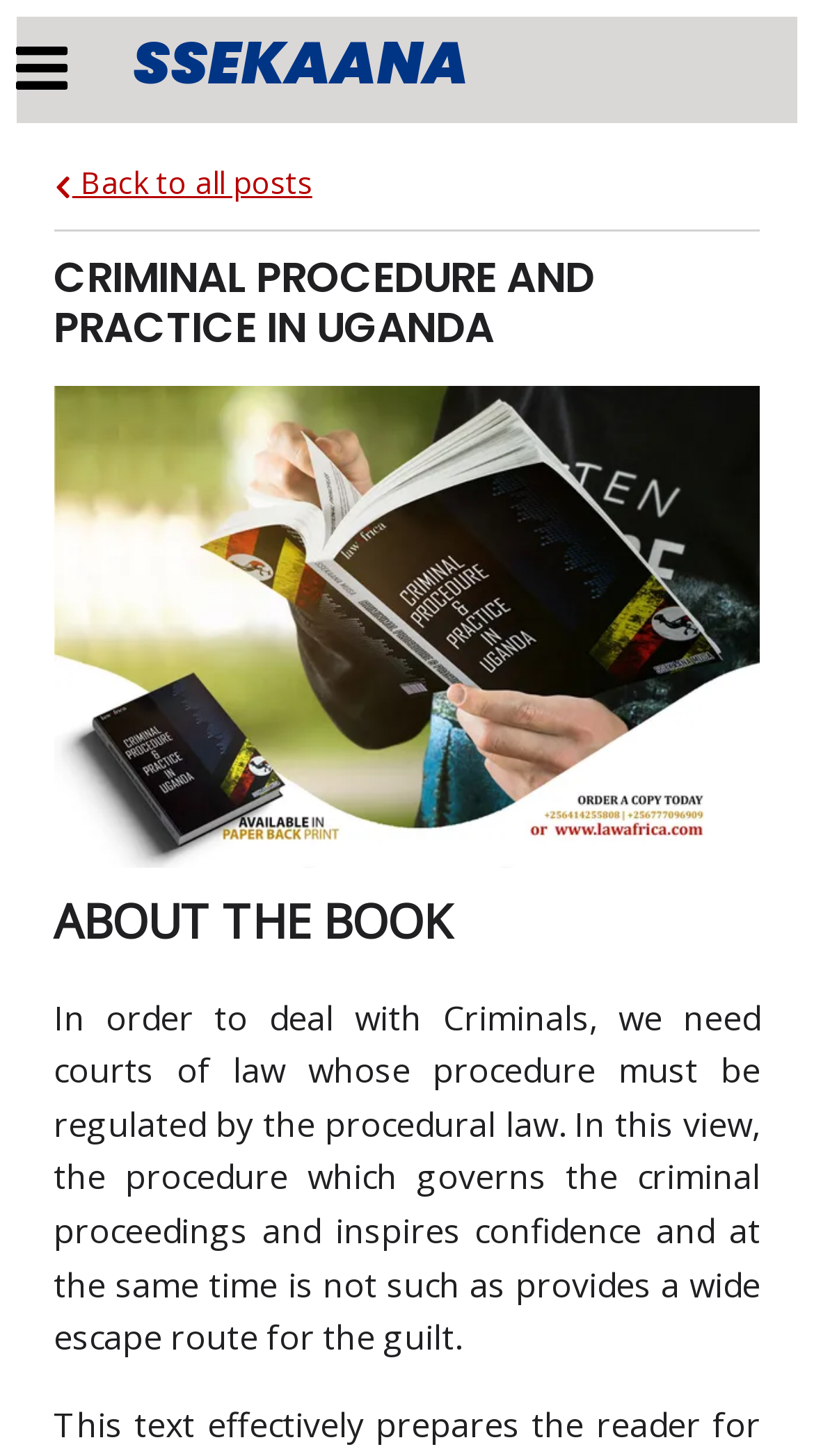What is the book about?
Utilize the image to construct a detailed and well-explained answer.

The question is asking about the topic of the book. From the static text 'ABOUT THE BOOK' and the following description, we can infer that the book is about criminal procedure and practice in Uganda.